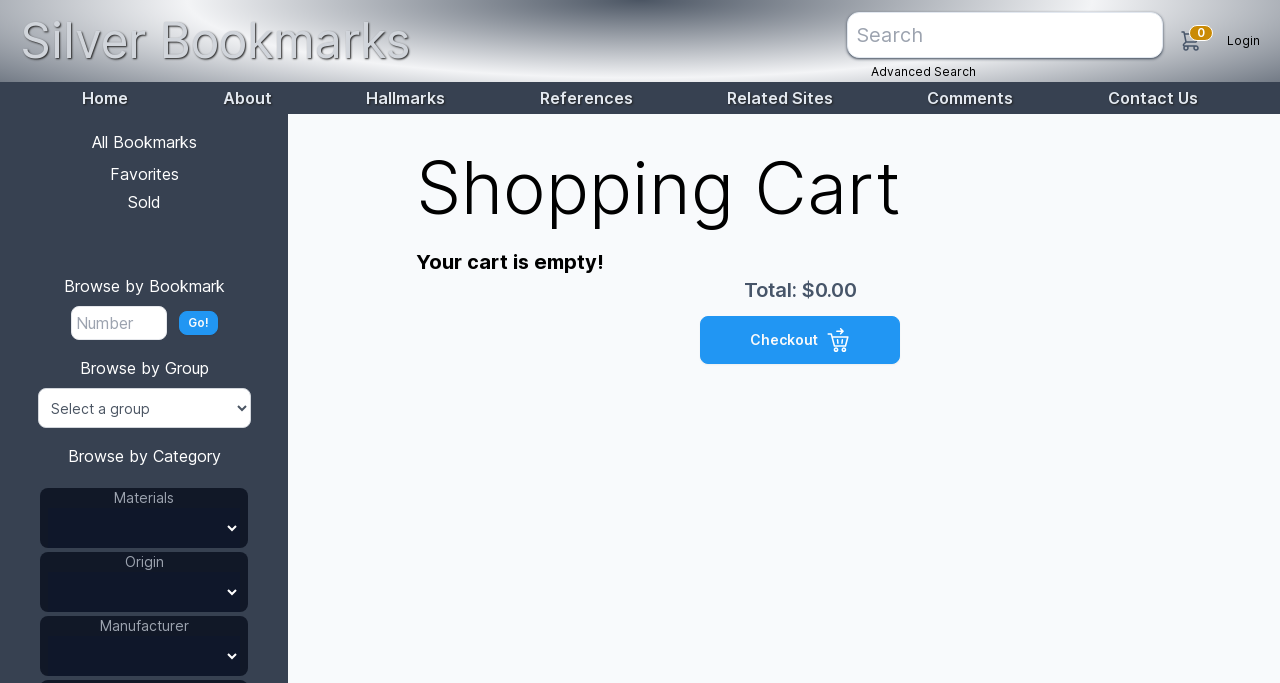Find the bounding box coordinates of the element to click in order to complete the given instruction: "Click on the 'DIG Saar' link."

None